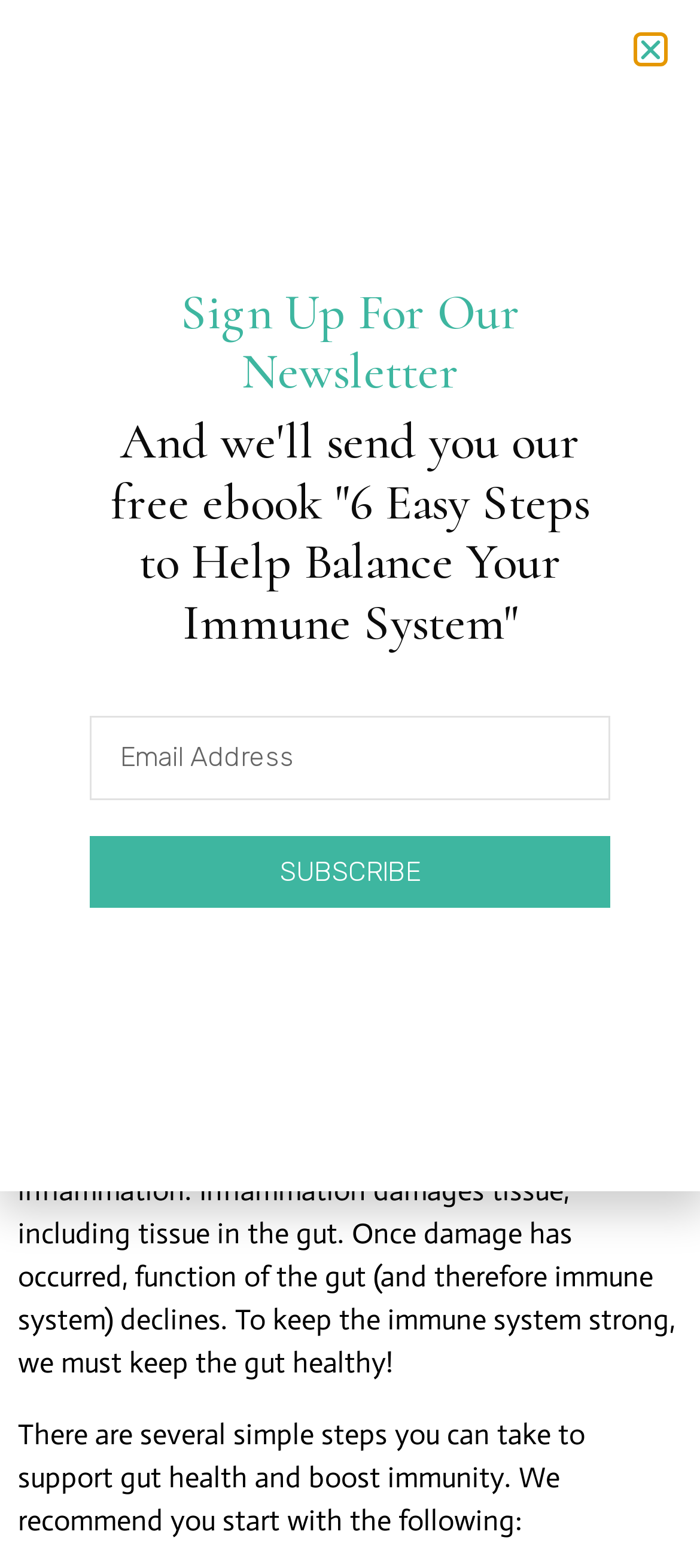Create a full and detailed caption for the entire webpage.

The webpage is about boosting immunity through diet and gut health. At the top left, there is a phone number "720-315-2386" and an email address "miranda@realfunctionalhealing.com" at the top right. Below them, there is a logo image "cropped-Asset-1-1-1.png" that spans almost the entire width of the page. 

A "Menu Toggle" button is located at the top right, below the email address. The main heading "6 Simple Steps To Boost Immunity" is centered at the top of the page. 

Below the main heading, there is a paragraph of text that explains the connection between diet and immune function, highlighting the importance of gut health. This is followed by another paragraph that introduces simple steps to support gut health and boost immunity.

At the bottom of the page, there is a section dedicated to signing up for a newsletter. This section has a heading "Sign Up For Our Newsletter" and a subheading that describes the free ebook "6 Easy Steps to Help Balance Your Immune System" that will be sent upon subscription. There is a required textbox to enter an email address and a "SUBSCRIBE" button to complete the subscription process. A "Close" button is located at the top right of this section.